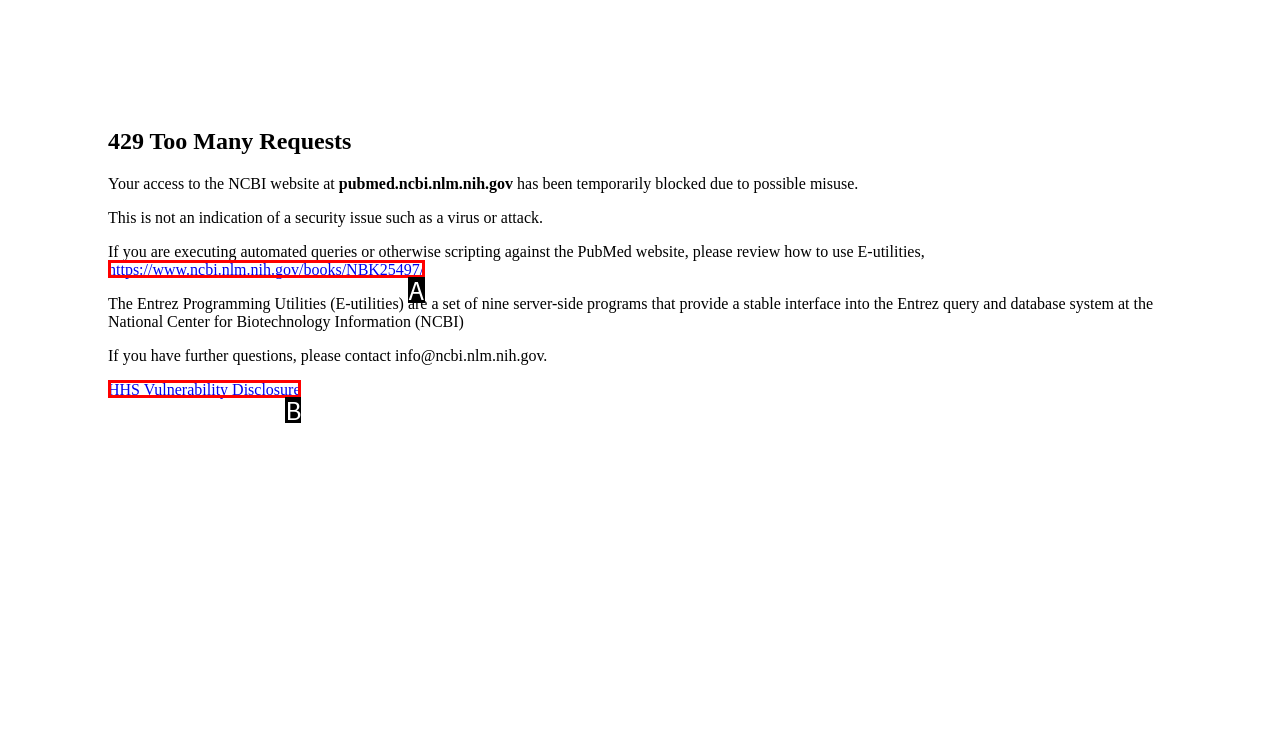From the given choices, indicate the option that best matches: HHS Vulnerability Disclosure
State the letter of the chosen option directly.

B